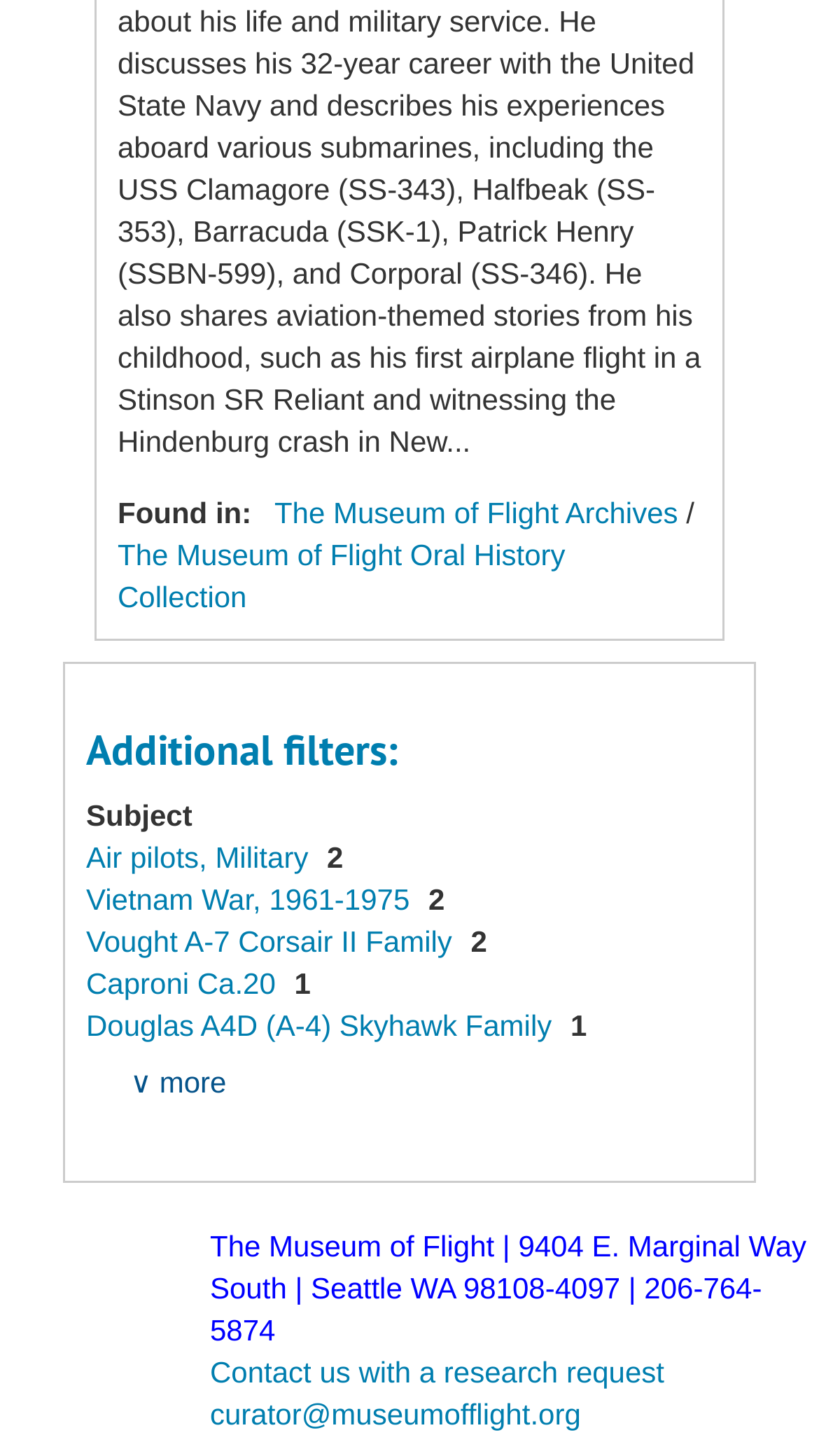Can you give a detailed response to the following question using the information from the image? What is the name of the museum?

The name of the museum can be found in the top section of the webpage, where it says 'Found in: The Museum of Flight Archives'. This suggests that the webpage is related to the archives of The Museum of Flight.